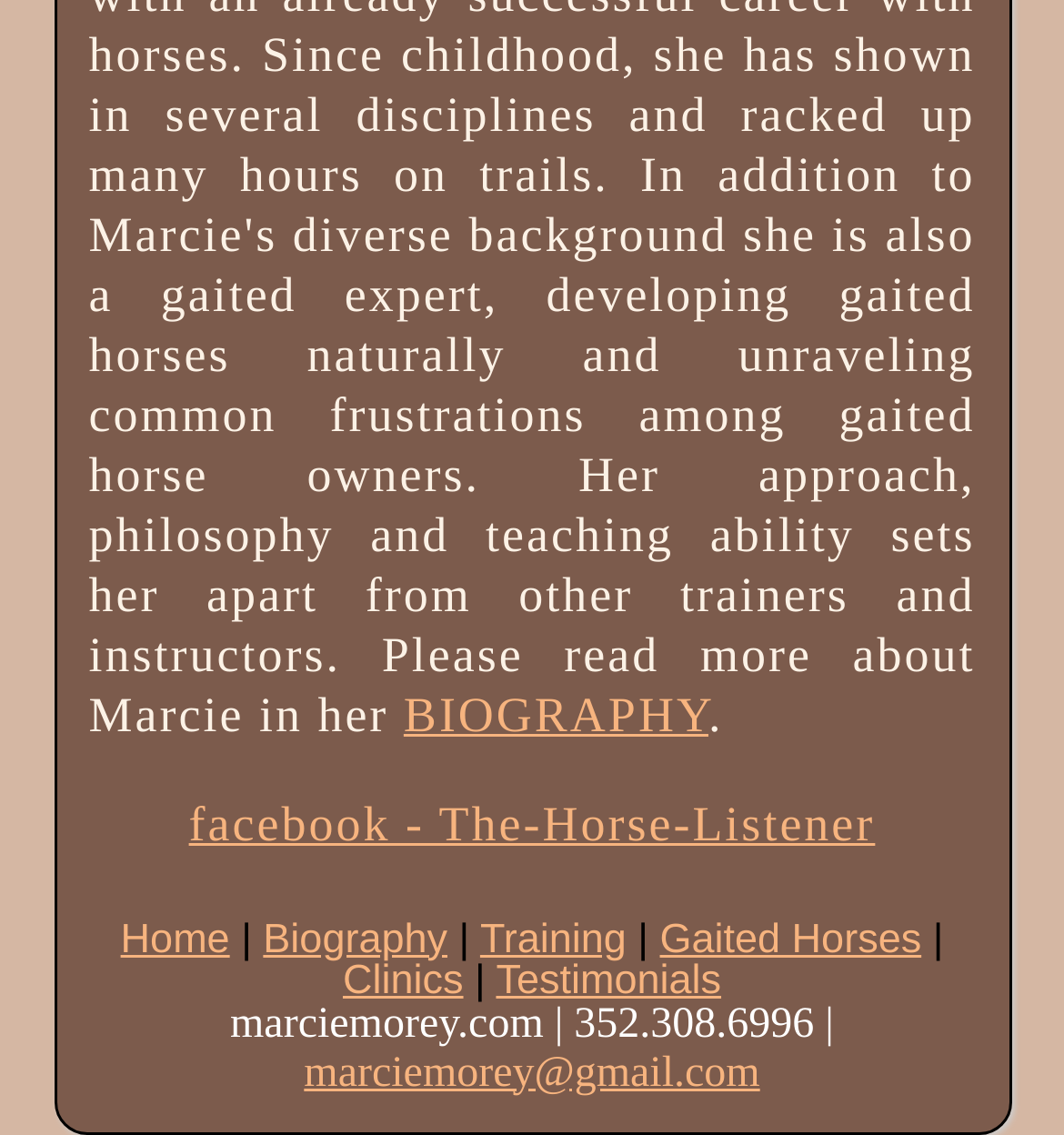Determine the bounding box coordinates for the clickable element to execute this instruction: "view training information". Provide the coordinates as four float numbers between 0 and 1, i.e., [left, top, right, bottom].

[0.451, 0.807, 0.589, 0.847]